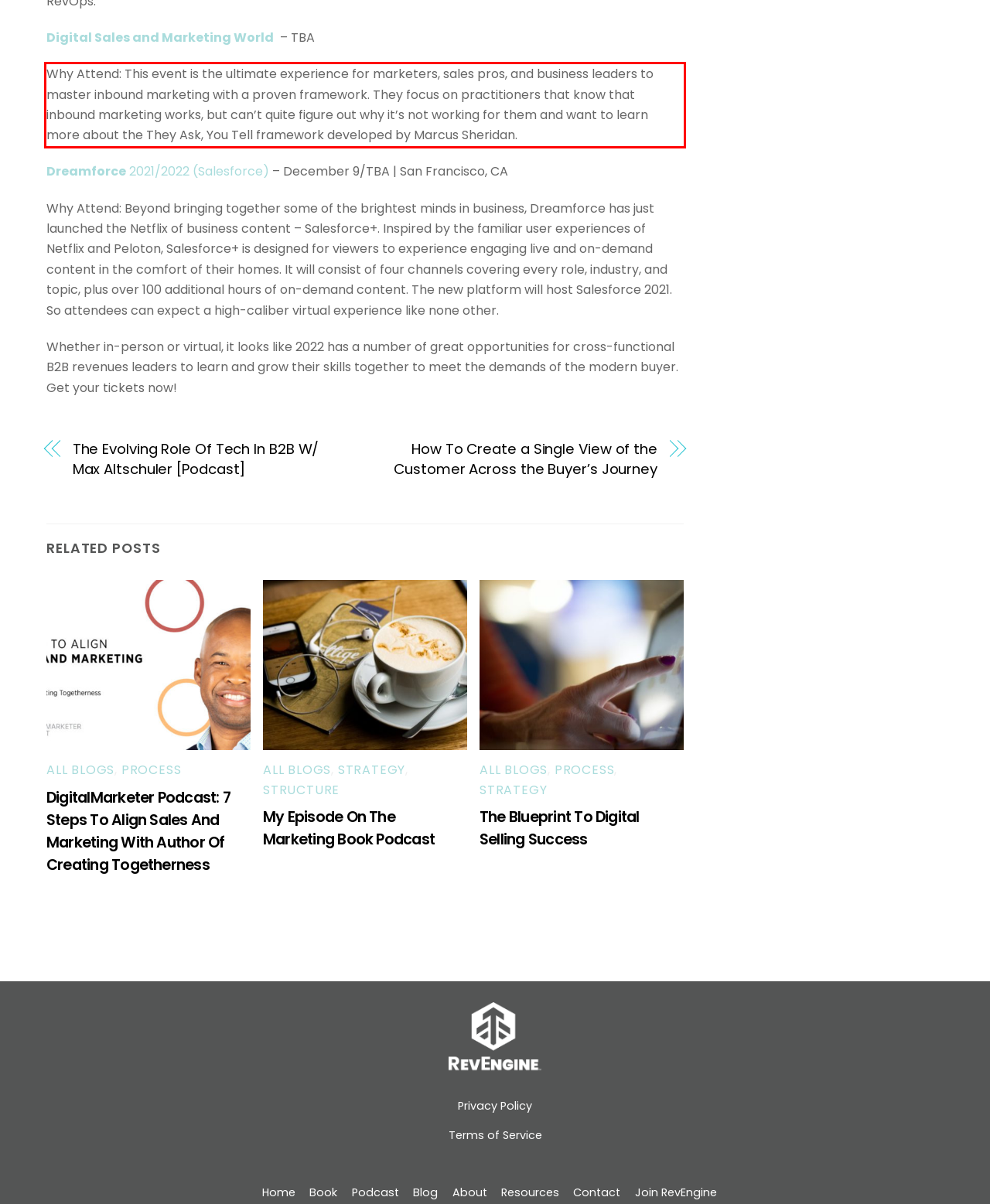Given a webpage screenshot with a red bounding box, perform OCR to read and deliver the text enclosed by the red bounding box.

Why Attend: This event is the ultimate experience for marketers, sales pros, and business leaders to master inbound marketing with a proven framework. They focus on practitioners that know that inbound marketing works, but can’t quite figure out why it’s not working for them and want to learn more about the They Ask, You Tell framework developed by Marcus Sheridan.